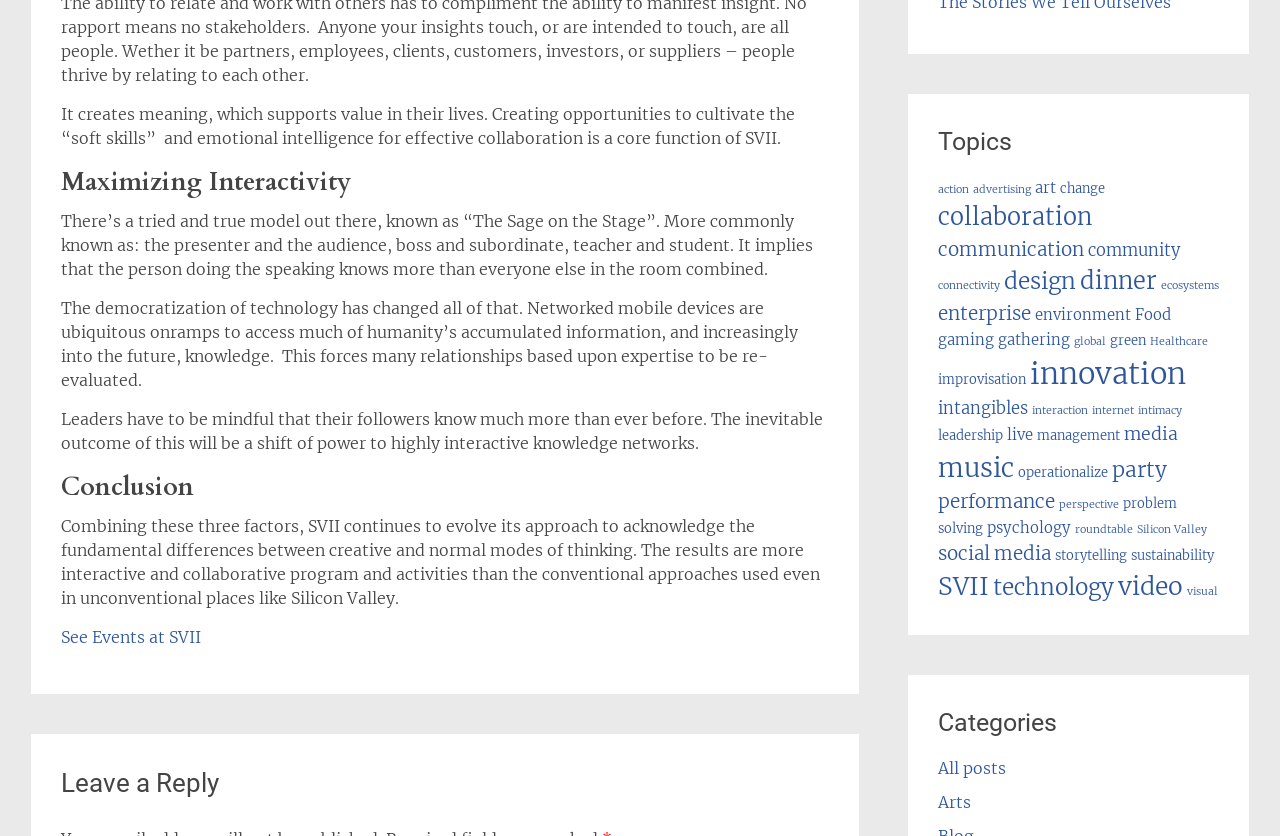Provide a short answer to the following question with just one word or phrase: What is the impact of democratization of technology on relationships based on expertise?

Shift of power